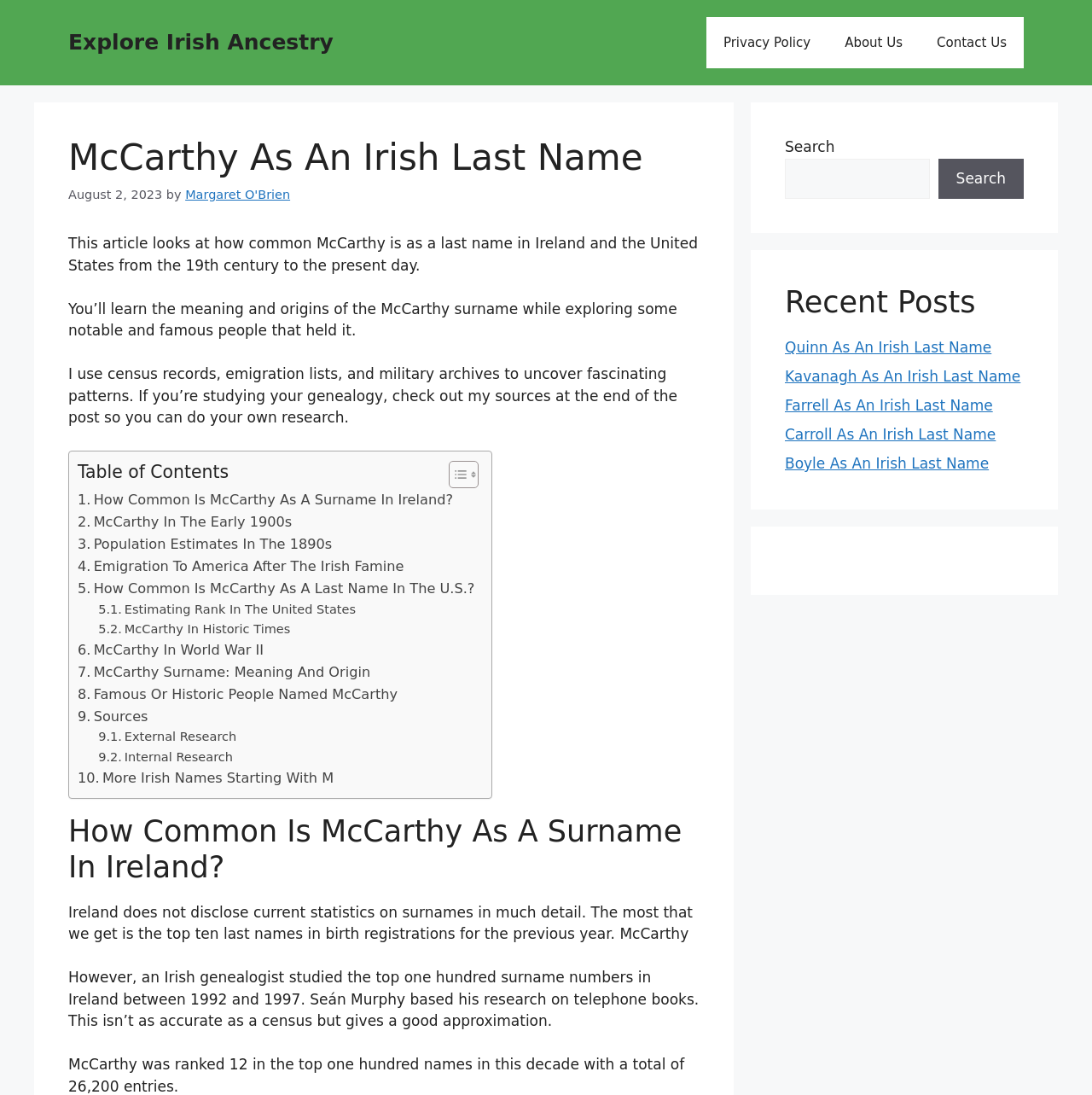Could you determine the bounding box coordinates of the clickable element to complete the instruction: "Check the sources at the end of the post"? Provide the coordinates as four float numbers between 0 and 1, i.e., [left, top, right, bottom].

[0.071, 0.644, 0.136, 0.664]